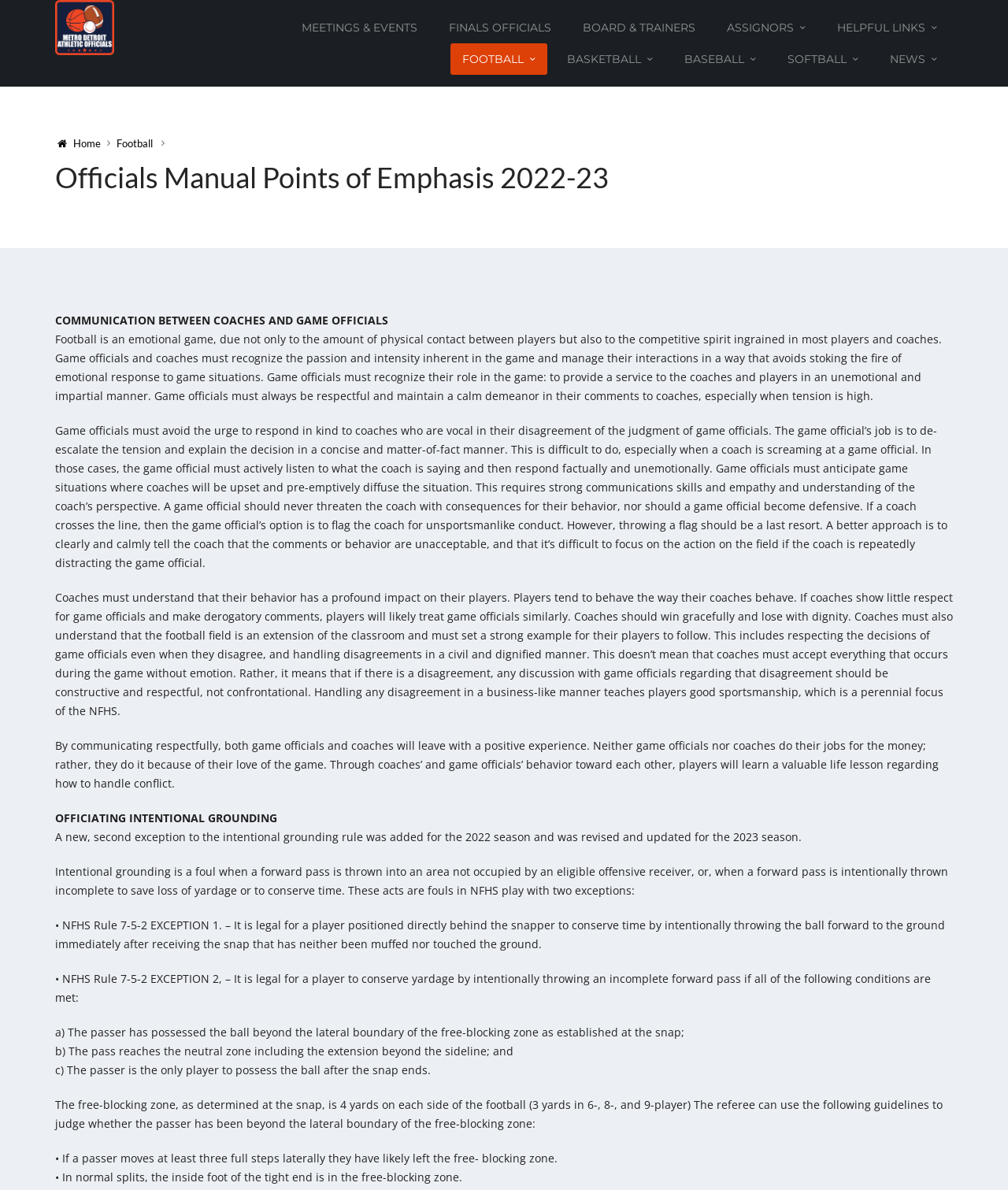Provide the bounding box coordinates of the HTML element described by the text: "Baseball".

[0.667, 0.036, 0.762, 0.063]